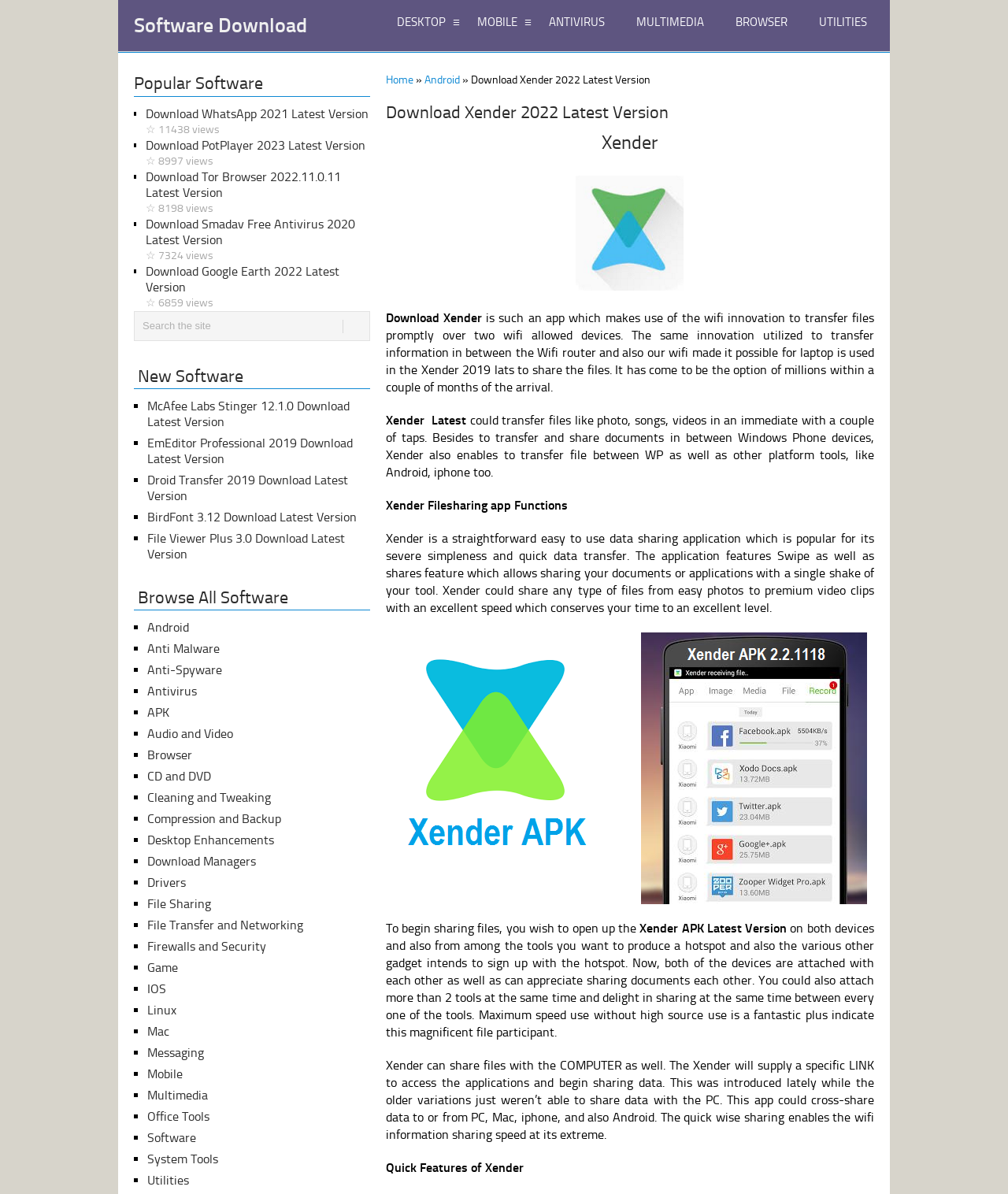Give a short answer using one word or phrase for the question:
What is the feature of Xender that allows sharing files with a single shake of the tool?

Swipe and share